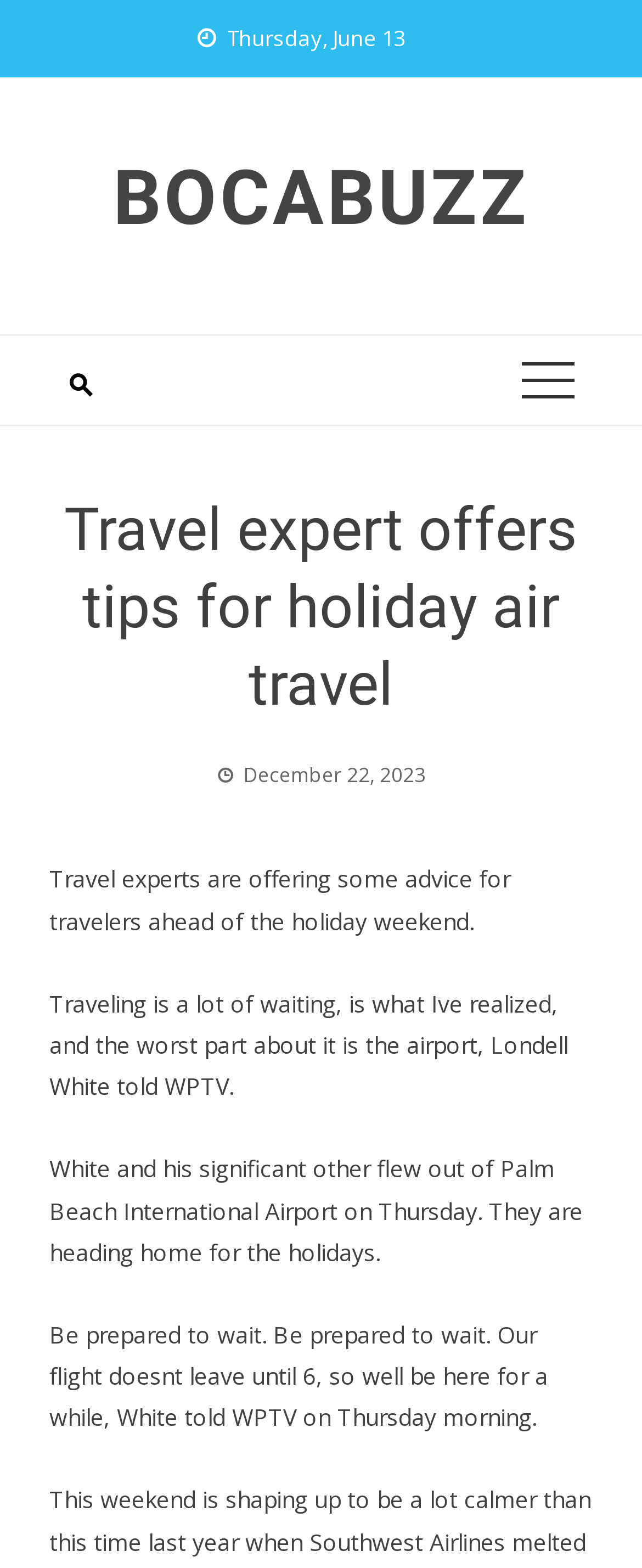Using a single word or phrase, answer the following question: 
What is Londell White's advice for travelers?

Be prepared to wait